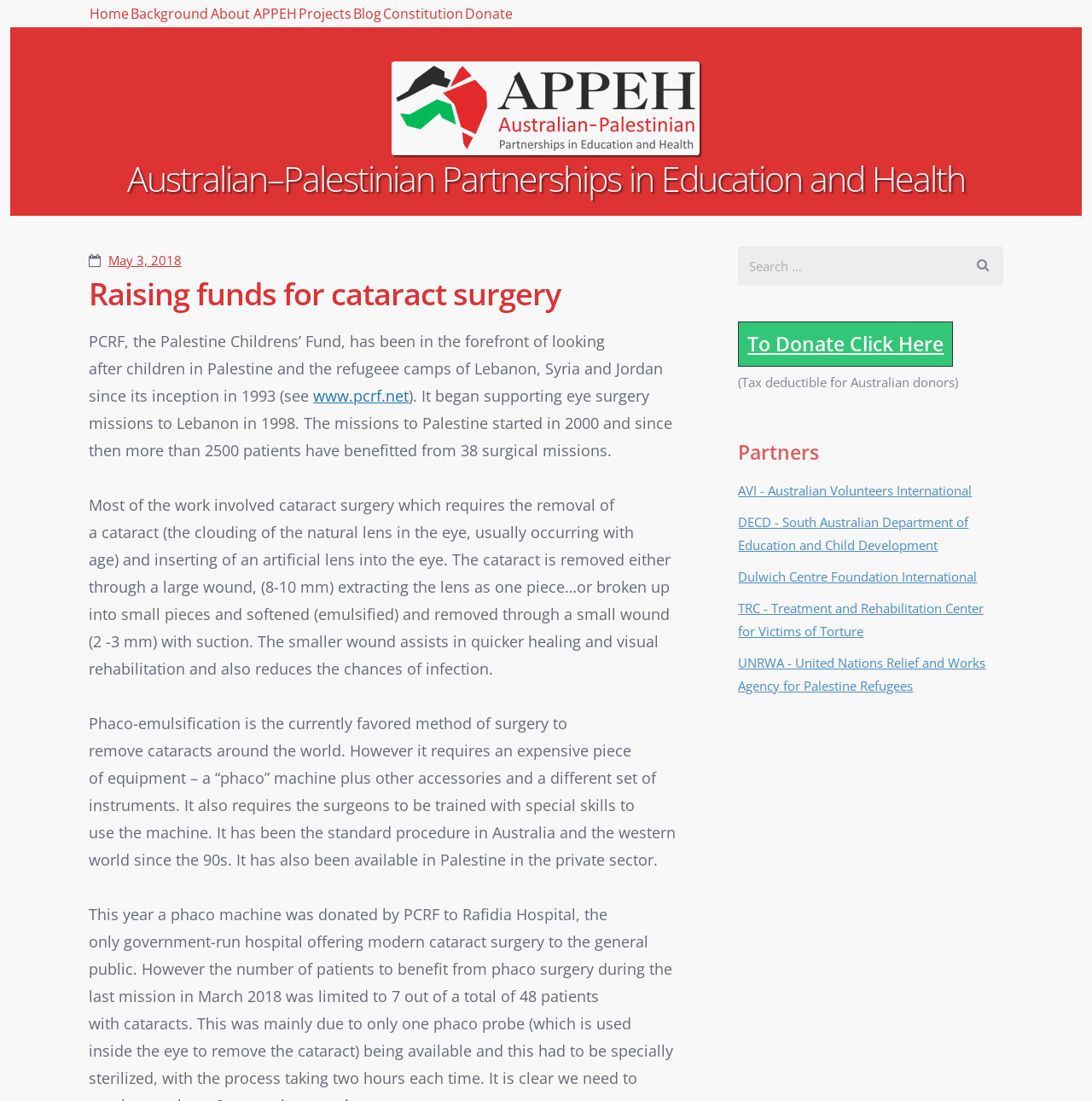Identify the bounding box coordinates for the UI element described as follows: "AVI - Australian Volunteers International". Ensure the coordinates are four float numbers between 0 and 1, formatted as [left, top, right, bottom].

[0.676, 0.438, 0.89, 0.453]